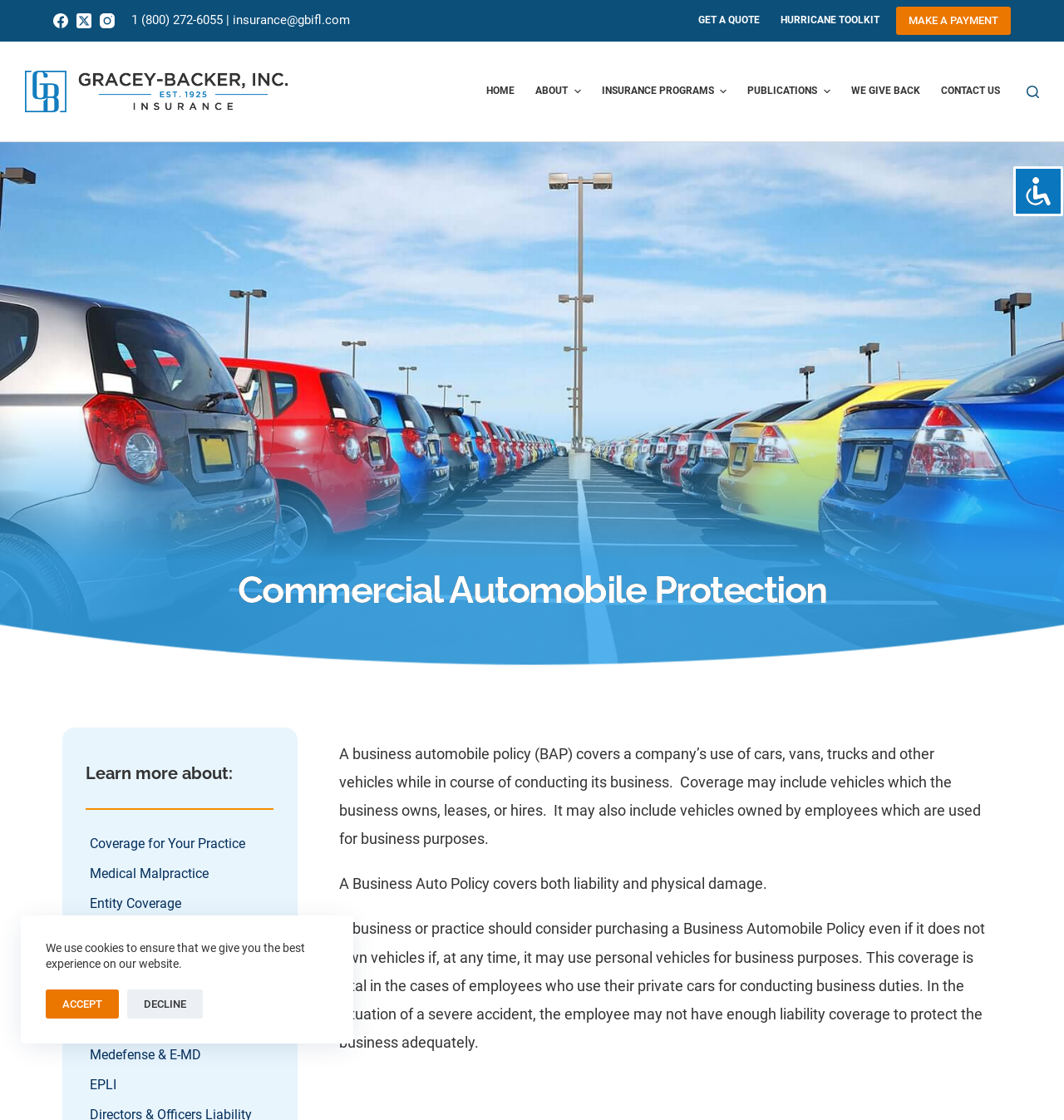Please identify the bounding box coordinates of the clickable area that will allow you to execute the instruction: "Click the GET A QUOTE menu item".

[0.656, 0.0, 0.724, 0.037]